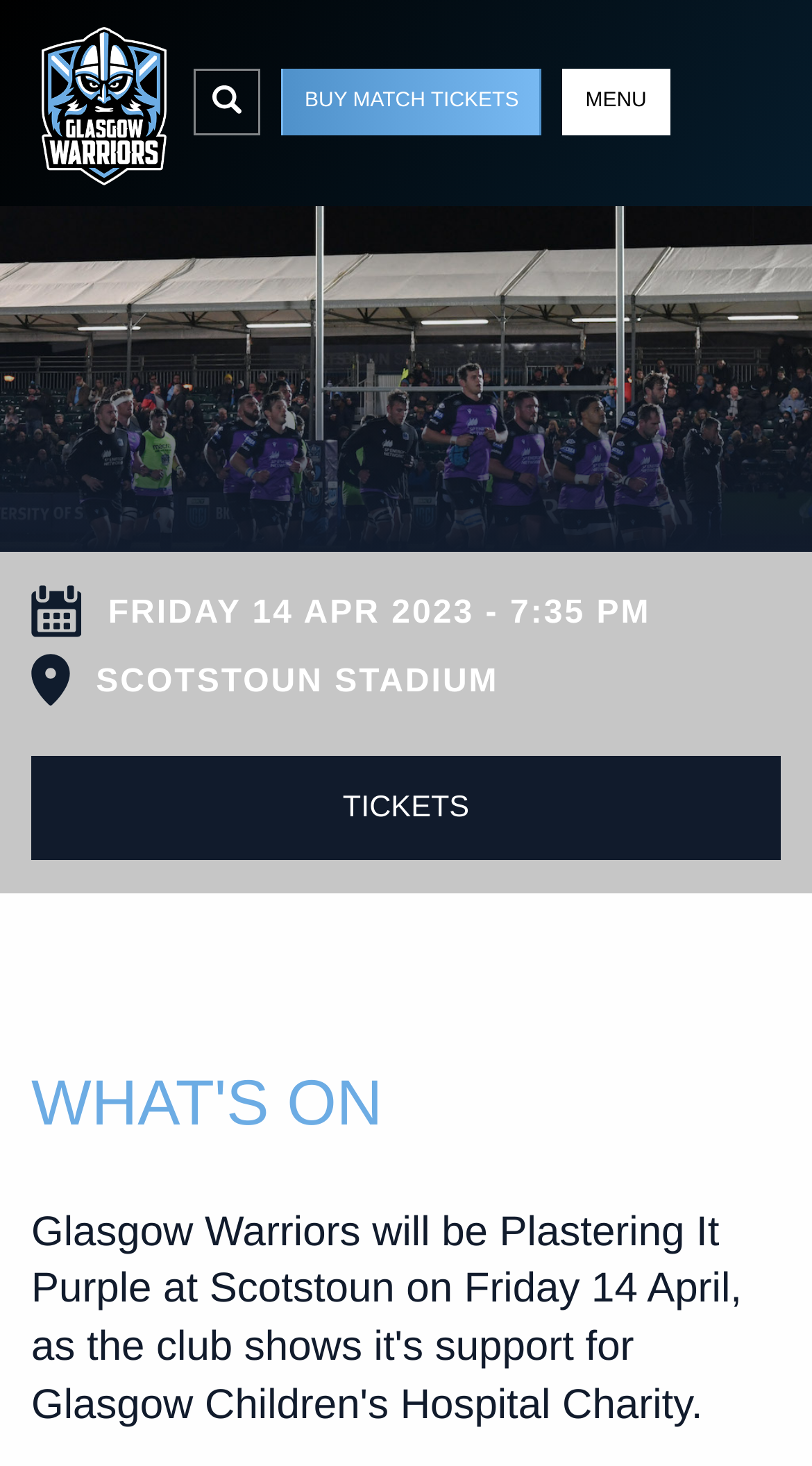Extract the bounding box for the UI element that matches this description: "Buy Match Tickets".

[0.347, 0.047, 0.667, 0.092]